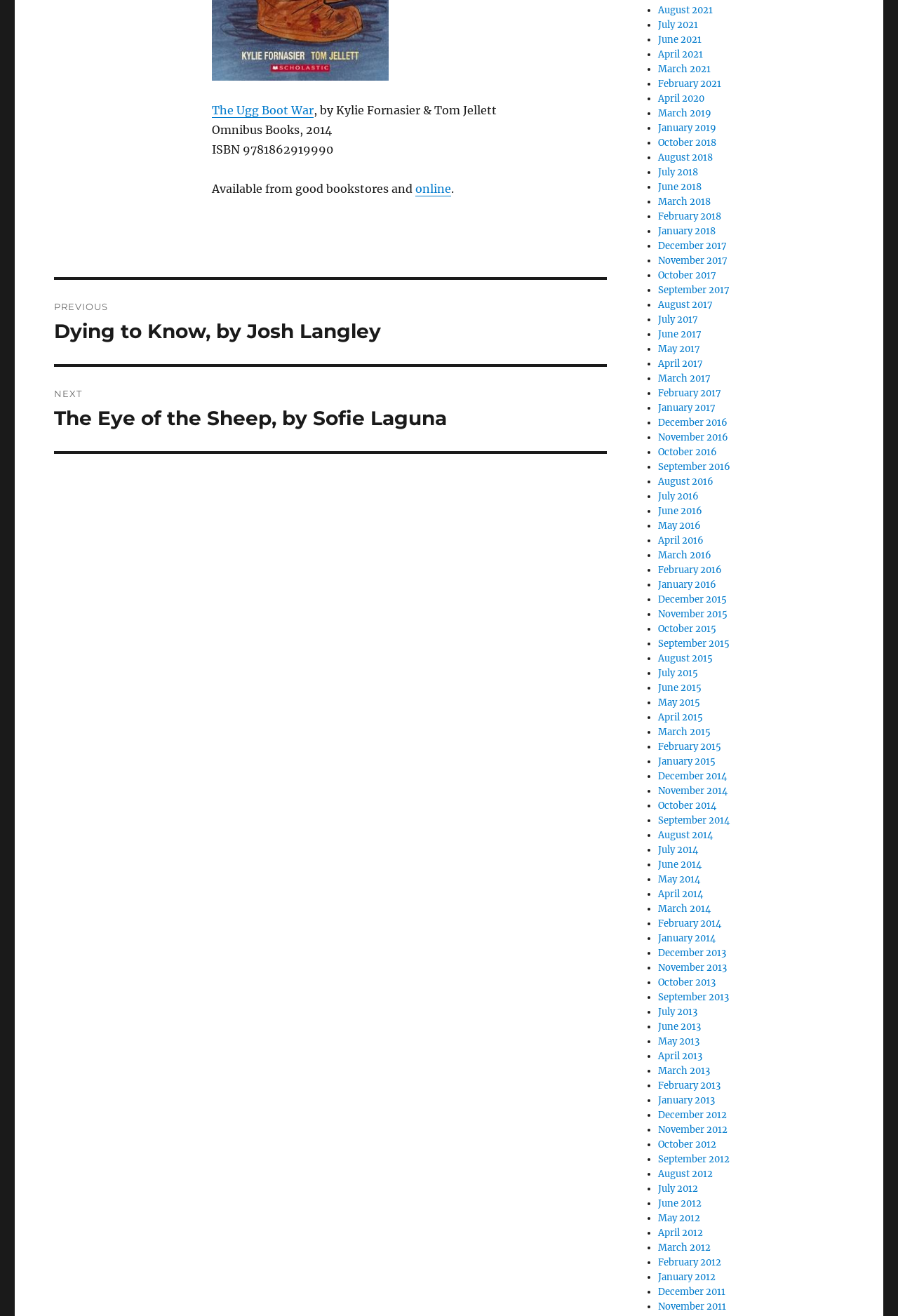What are the previous and next posts?
Utilize the image to construct a detailed and well-explained answer.

The previous and next posts are obtained from the links with the texts 'Previous post: Dying to Know, by Josh Langley' and 'Next post: The Eye of the Sheep, by Sofie Laguna' which are located in the navigation section.